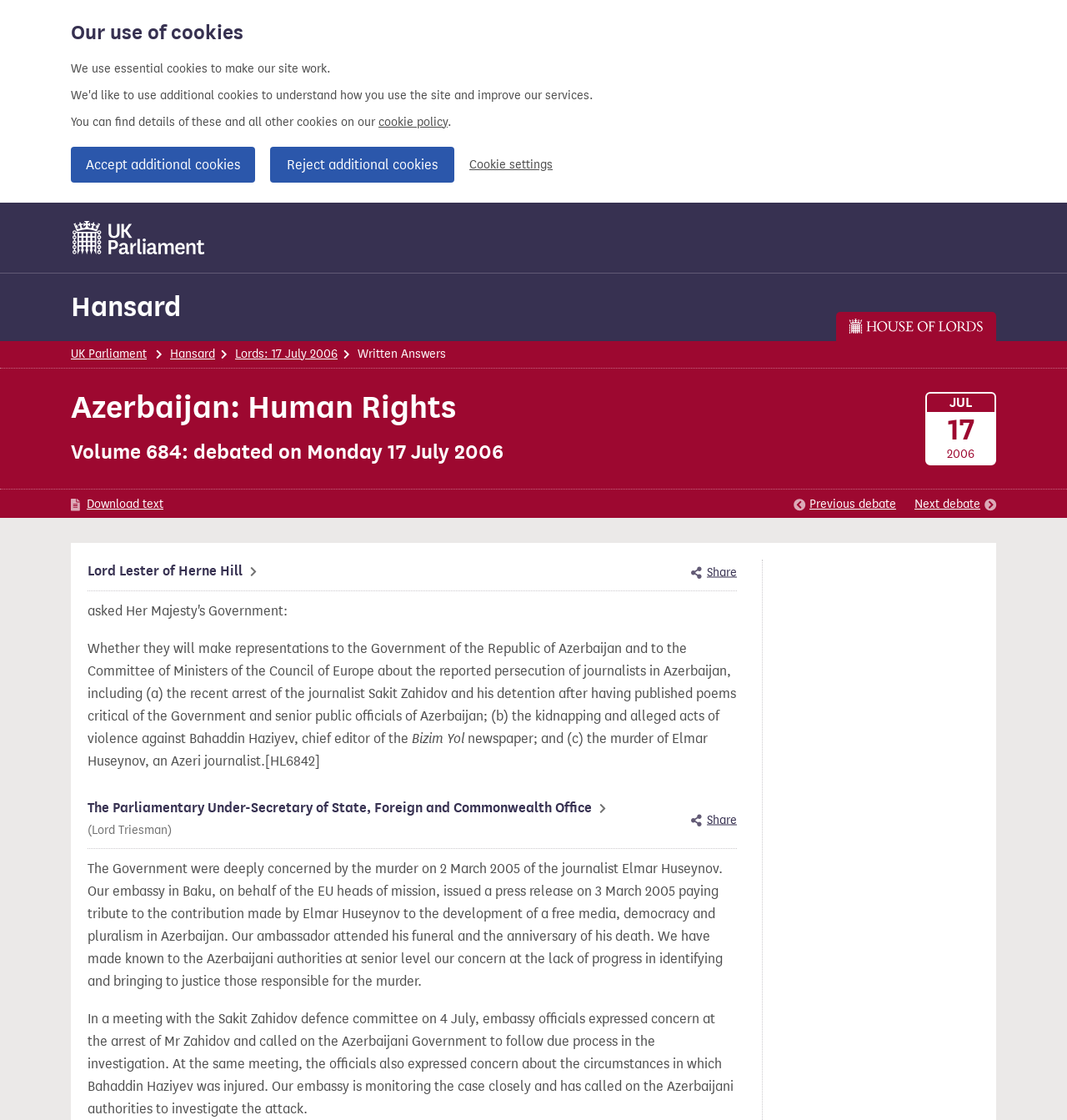Specify the bounding box coordinates (top-left x, top-left y, bottom-right x, bottom-right y) of the UI element in the screenshot that matches this description: aria-label="UK Parliament"

[0.066, 0.196, 0.194, 0.229]